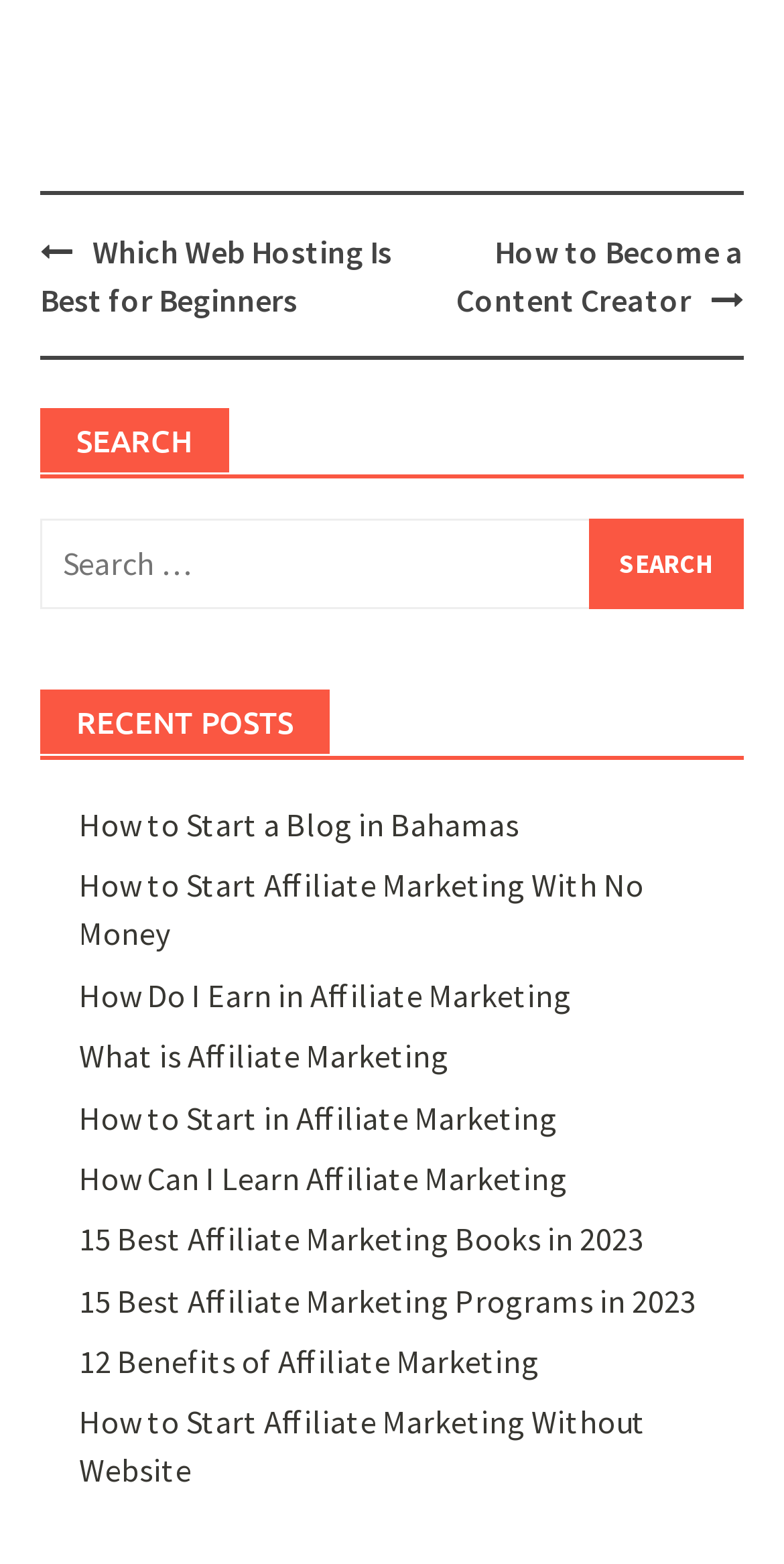Where is the post navigation section located?
Ensure your answer is thorough and detailed.

The post navigation section is located at the top of the webpage, with a heading 'Post navigation' and two links to other articles or blog posts. The section is positioned above the search bar and the recent posts section.